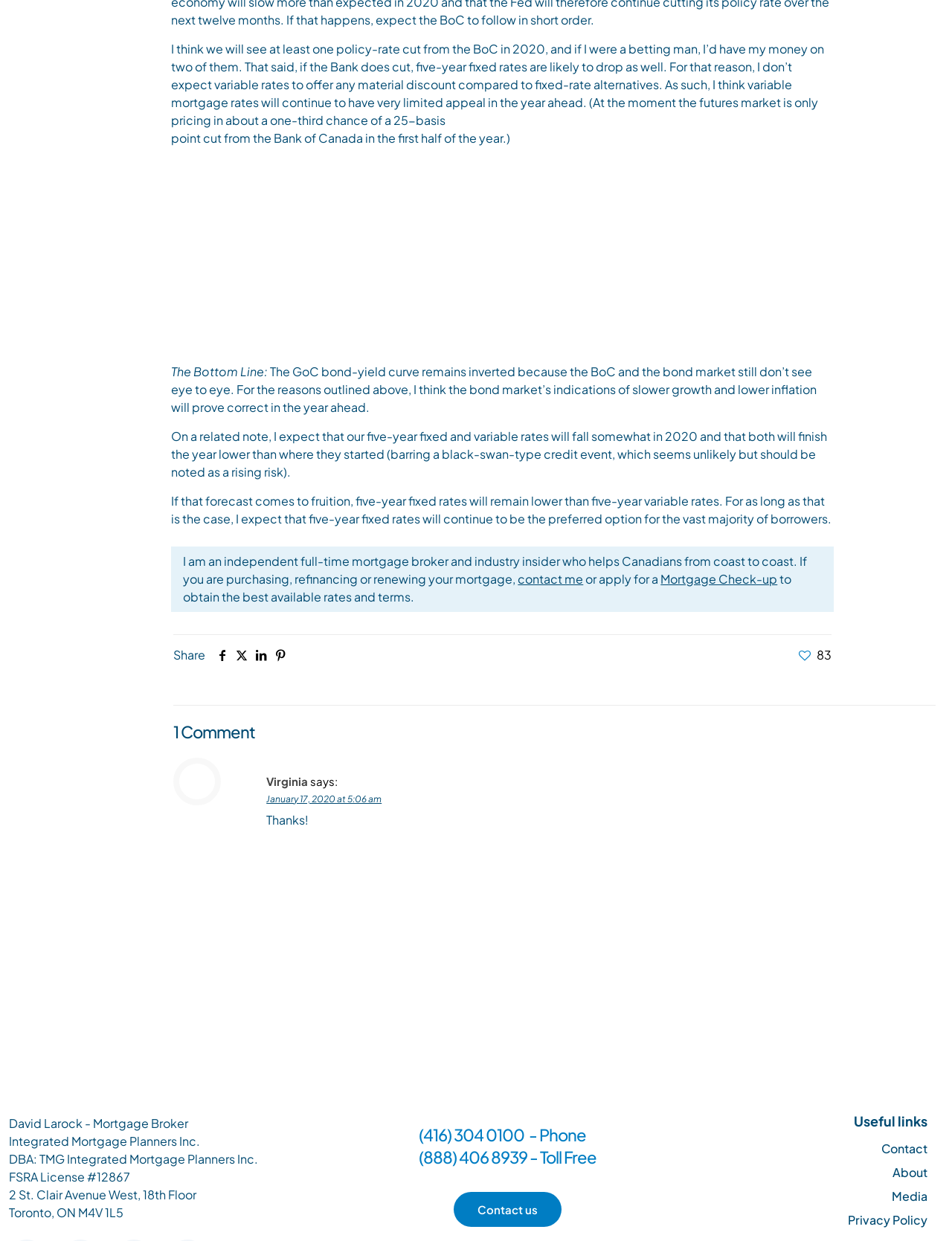Locate the bounding box coordinates of the element I should click to achieve the following instruction: "Share on Facebook".

[0.224, 0.521, 0.244, 0.534]